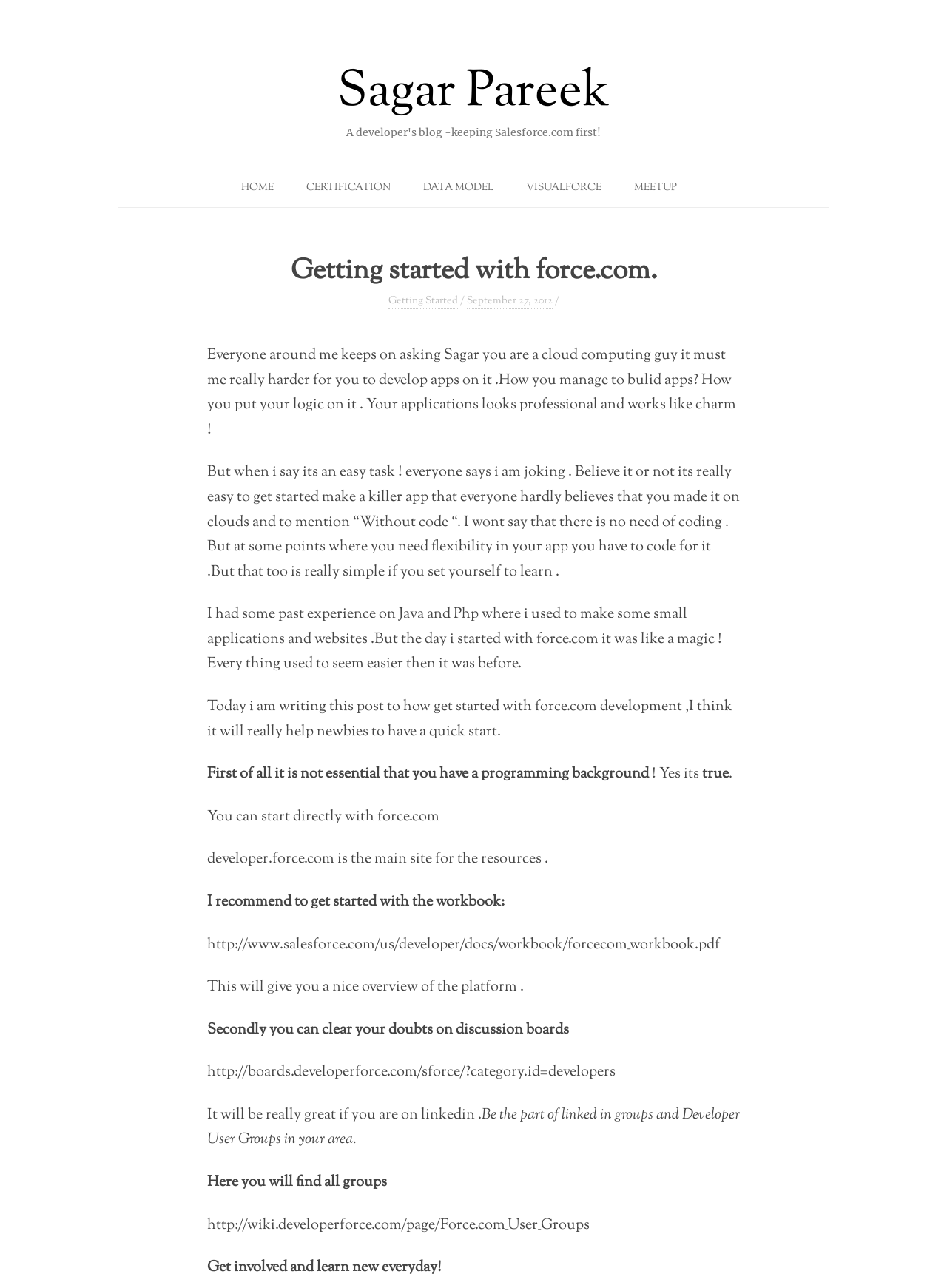Locate the bounding box coordinates of the region to be clicked to comply with the following instruction: "Click on the 'VISUALFORCE' link". The coordinates must be four float numbers between 0 and 1, in the form [left, top, right, bottom].

[0.555, 0.131, 0.635, 0.161]